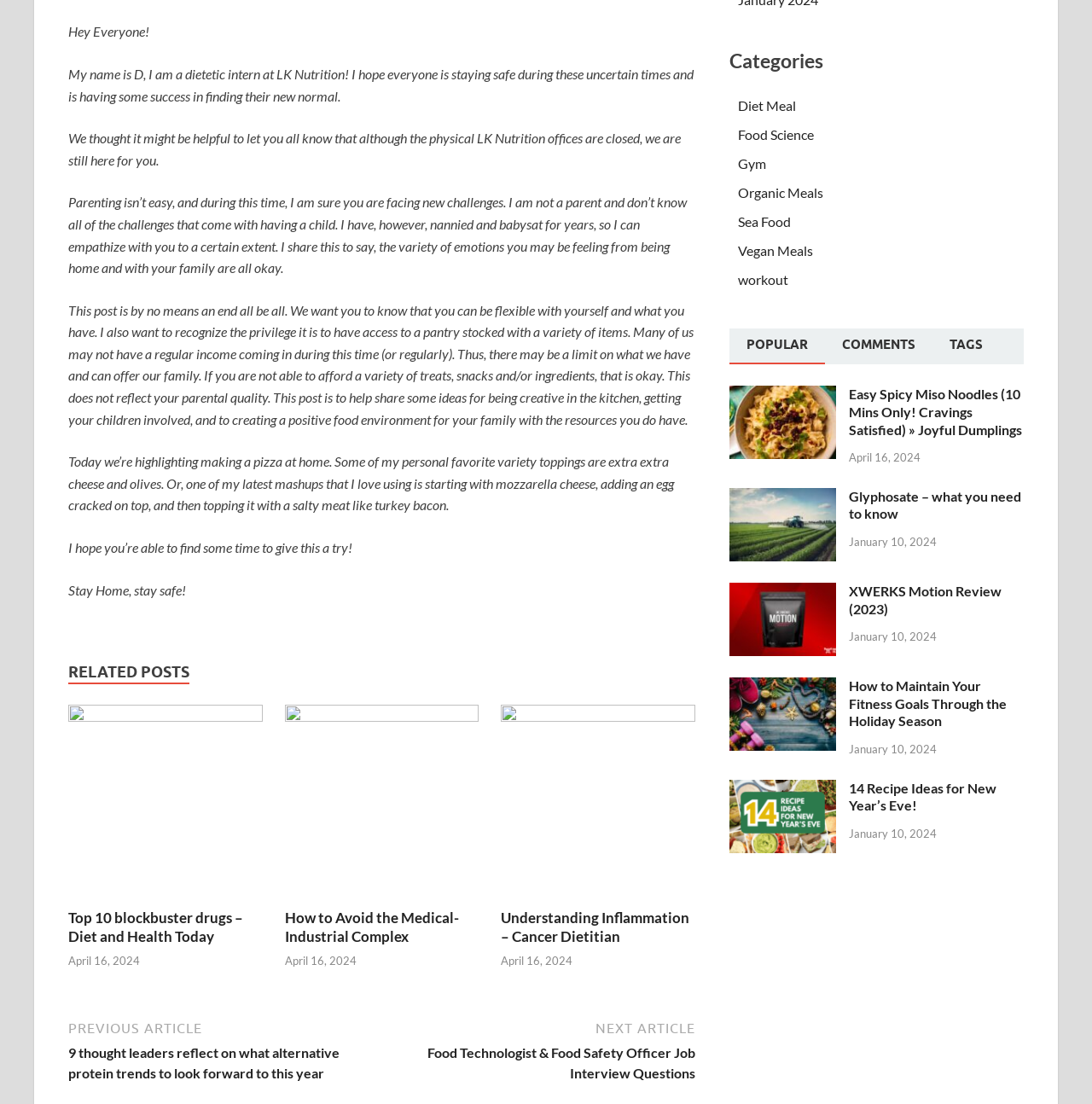What is the title of the first related post?
Look at the image and respond with a one-word or short-phrase answer.

Top 10 blockbuster drugs – Diet and Health Today